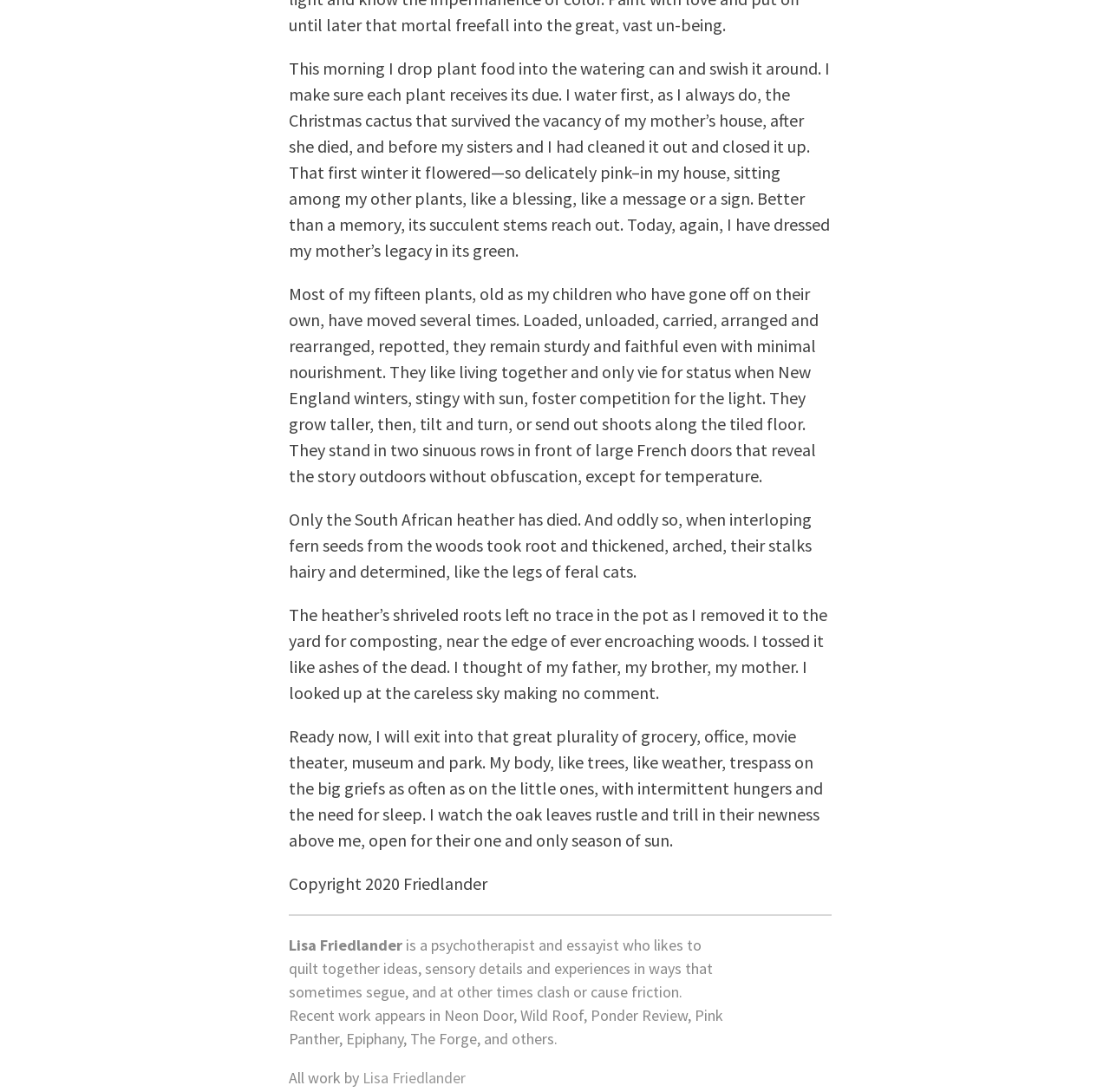Provide a brief response using a word or short phrase to this question:
Who wrote the poem 'Recovery'?

Rick Kuenning